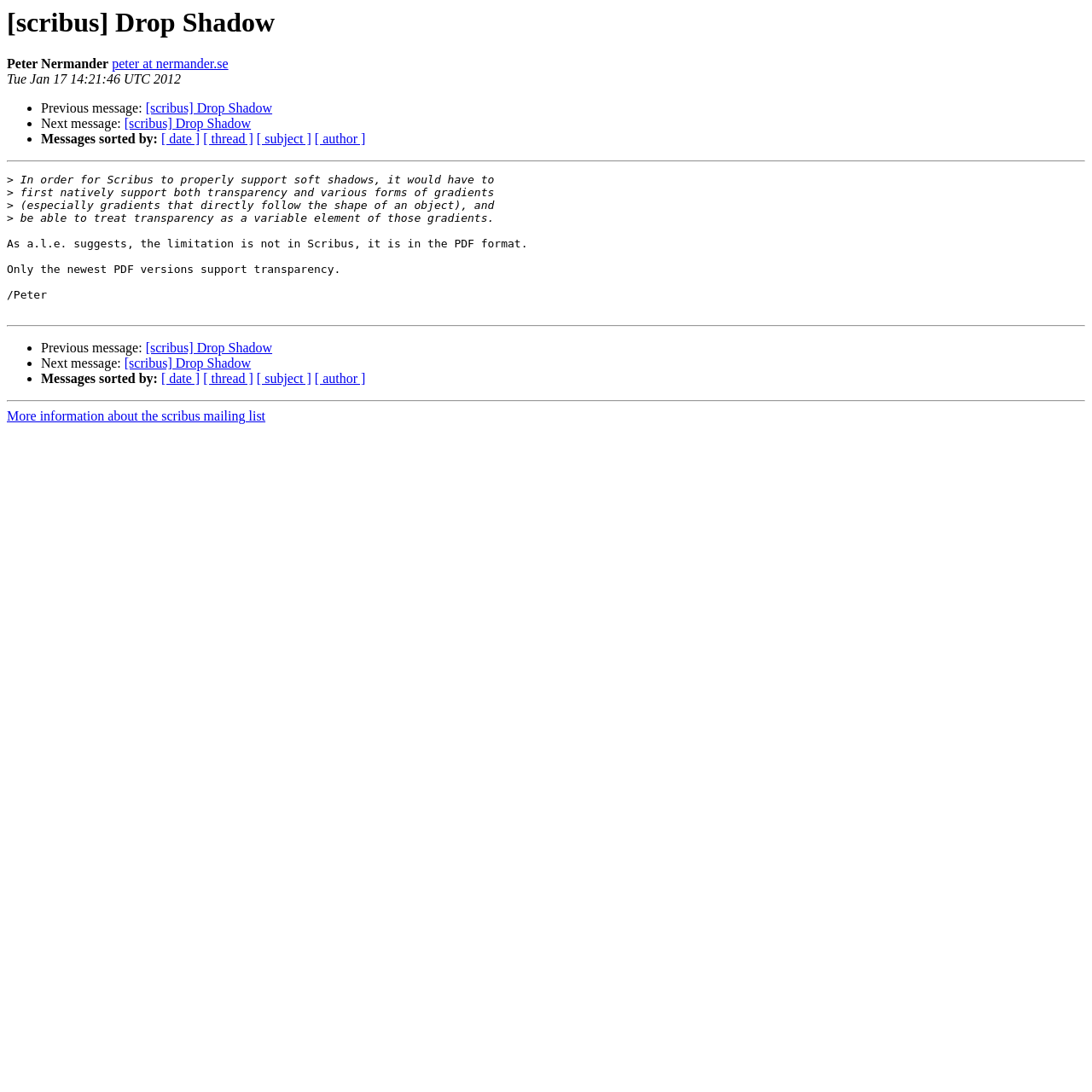Articulate a detailed summary of the webpage's content and design.

This webpage appears to be an archived email thread from the Scribus mailing list. At the top, there is a heading that reads "[scribus] Drop Shadow" and is focused. Below this heading, there is a line of text that displays the author's name, "Peter Nermander", and their email address, "peter at nermander.se". The date and time of the email, "Tue Jan 17 14:21:46 UTC 2012", is also shown.

The main content of the email is divided into paragraphs, with the first paragraph discussing the limitations of Scribus in supporting soft shadows. The text explains that Scribus would need to natively support transparency and various forms of gradients to properly support soft shadows.

There are several links and list markers scattered throughout the page. The links are mostly related to navigating the email thread, with options to view the previous or next message, or to sort messages by date, thread, subject, or author. The list markers are used to separate these links and provide a visual hierarchy to the content.

The page also contains several horizontal separators, which divide the content into distinct sections. At the bottom of the page, there is a link to "More information about the scribus mailing list".